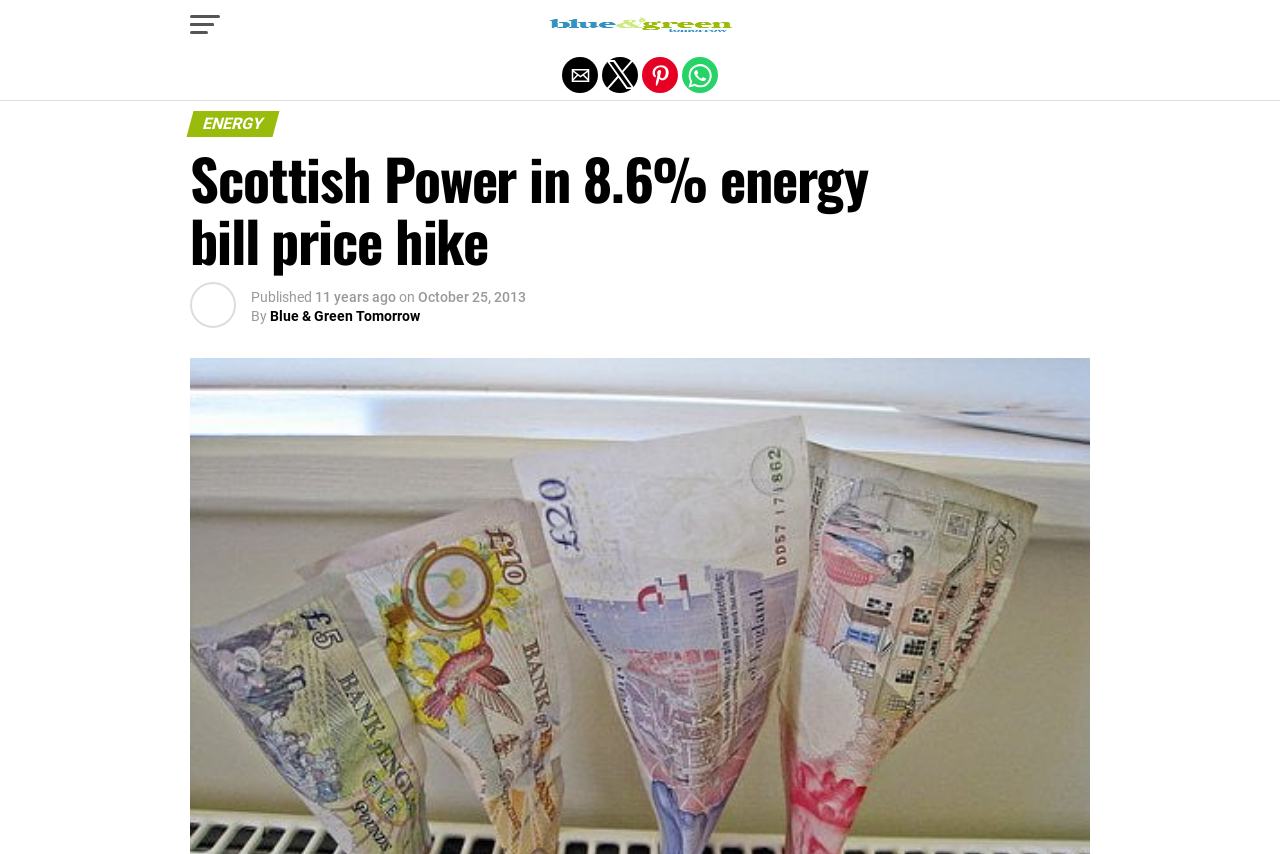Given the description parent_node: Blue and Green Tomorrow, predict the bounding box coordinates of the UI element. Ensure the coordinates are in the format (top-left x, top-left y, bottom-right x, bottom-right y) and all values are between 0 and 1.

[0.425, 0.029, 0.575, 0.052]